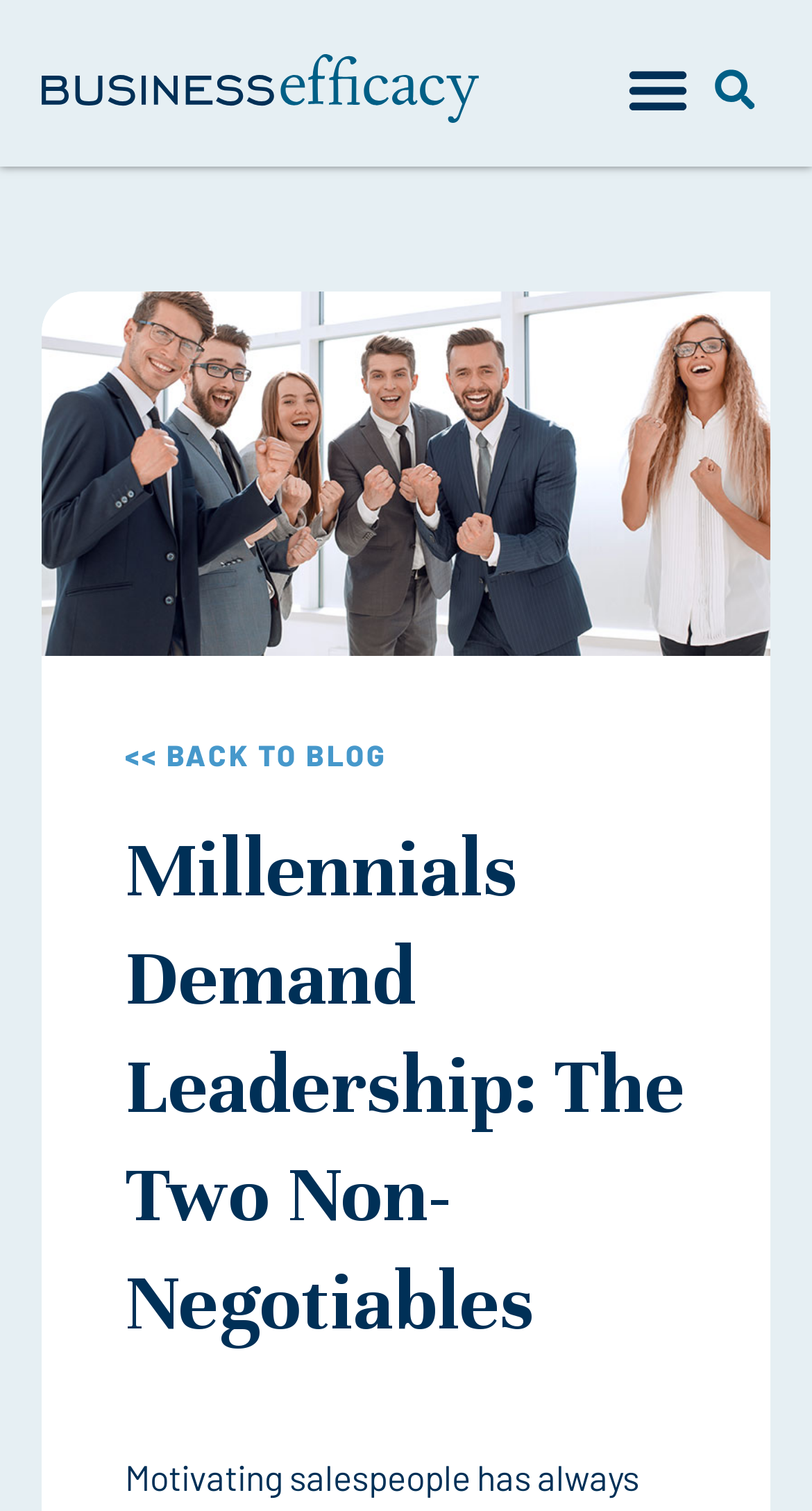What is the function of the button 'Menu Toggle'?
Provide an in-depth answer to the question, covering all aspects.

The button 'Menu Toggle' is likely to toggle the menu on and off when clicked, as it is a common functionality associated with such buttons.